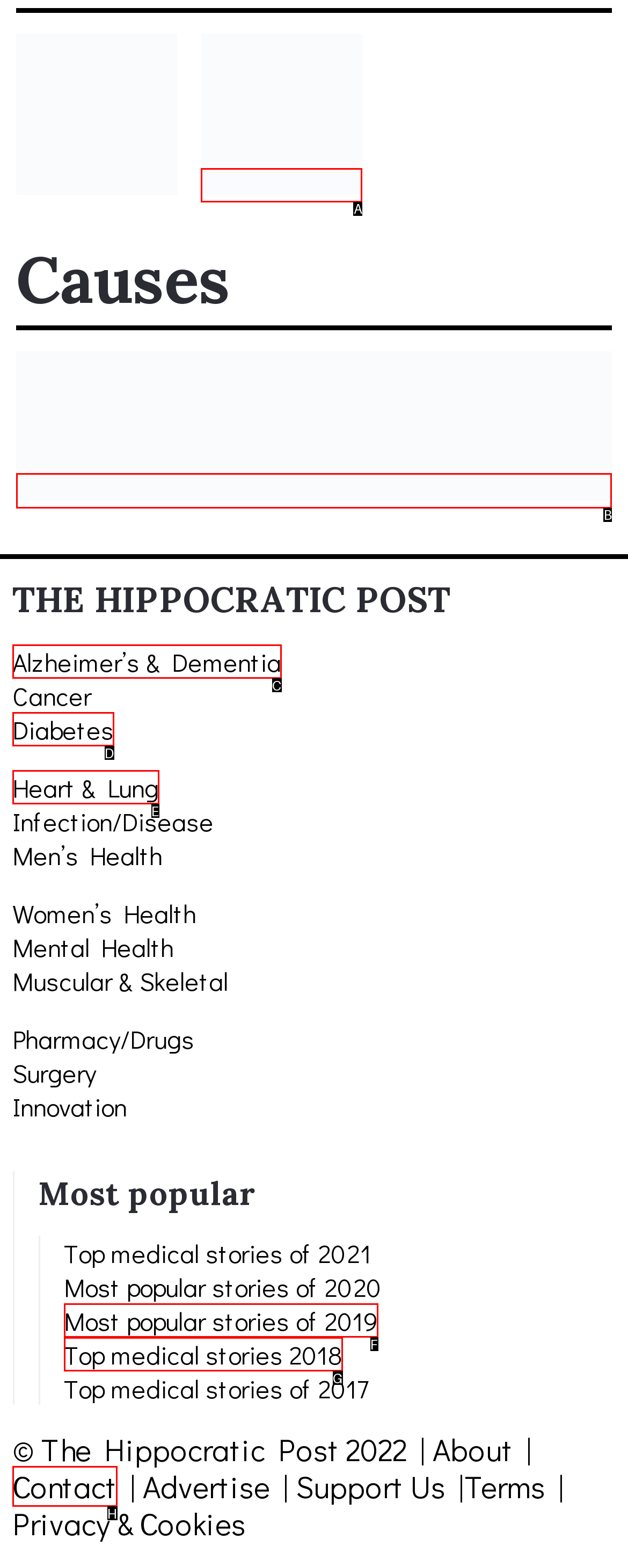Determine which HTML element I should select to execute the task: Donate to the Medical Detection Dogs Charity
Reply with the corresponding option's letter from the given choices directly.

B